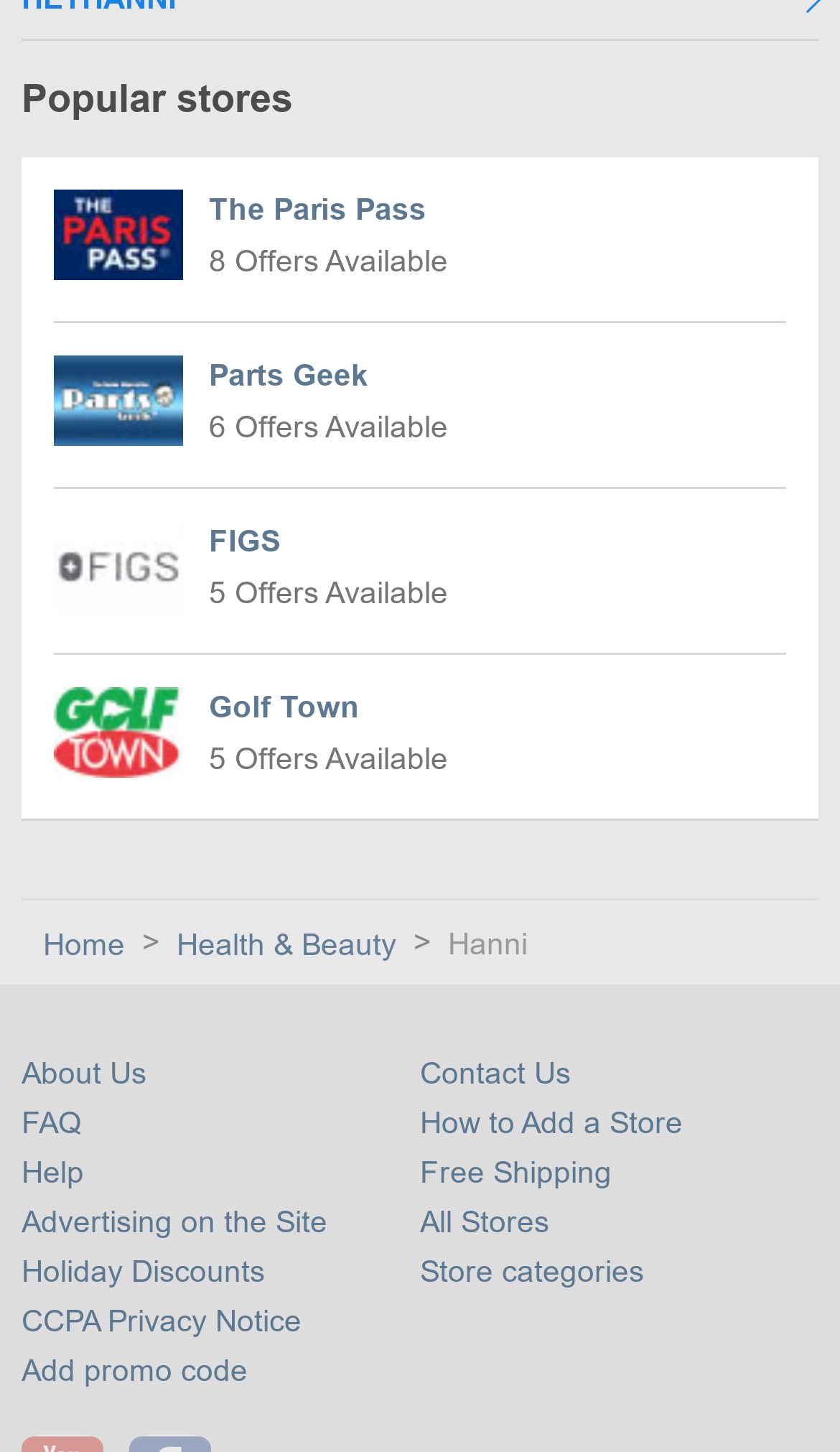Answer the question in one word or a short phrase:
What is the first store listed?

The Paris Pass